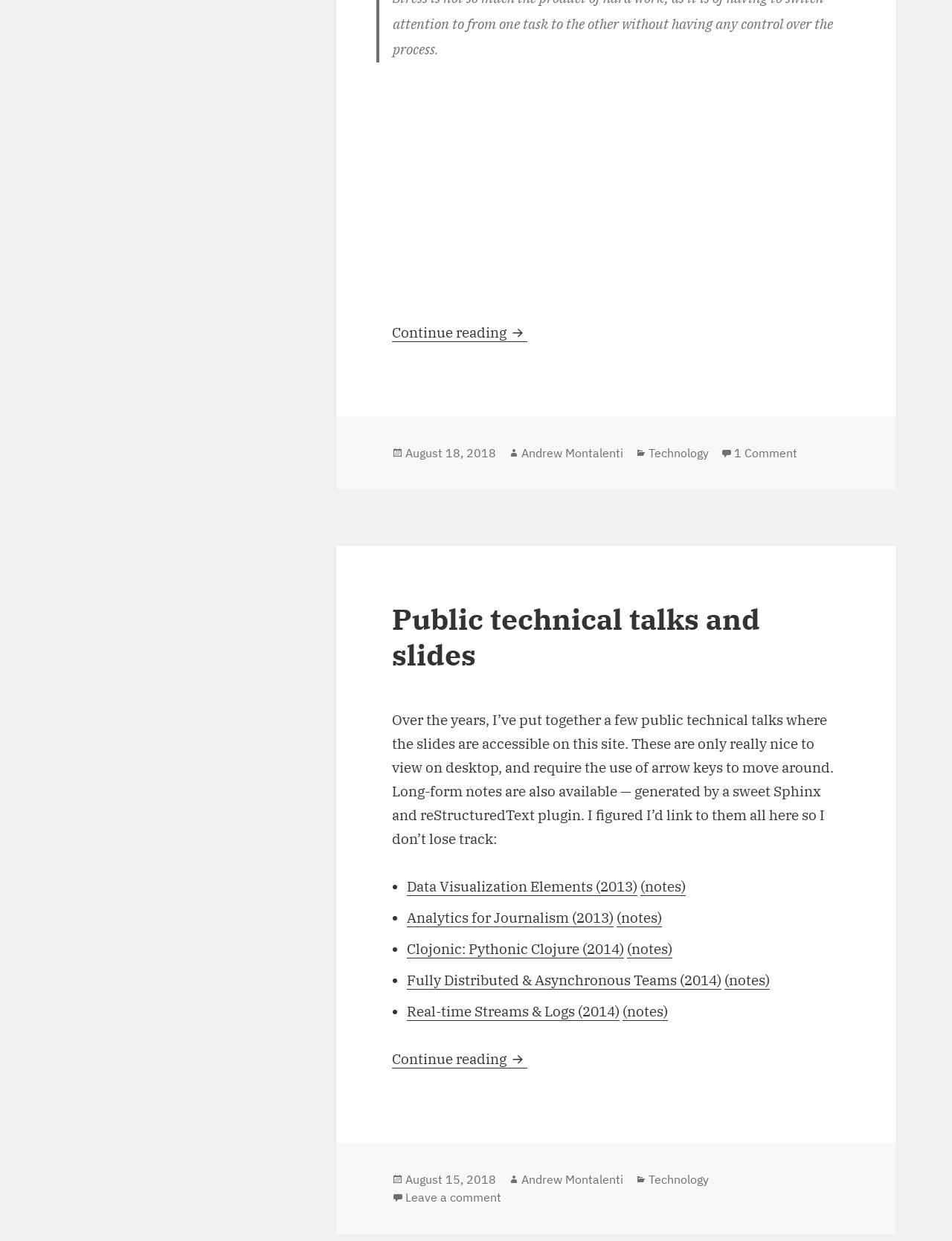What is the category of the second article?
From the image, respond with a single word or phrase.

Technology